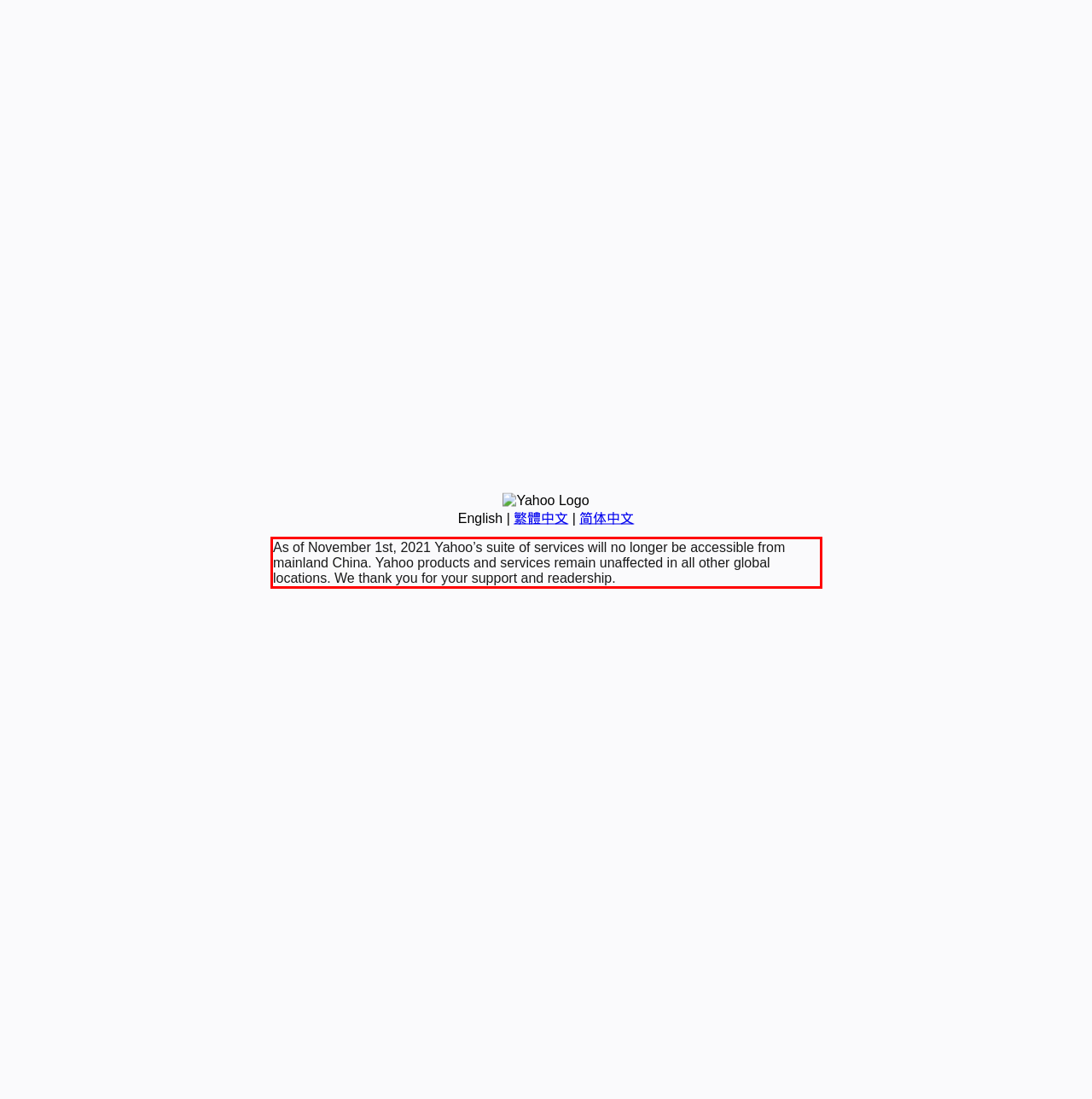From the provided screenshot, extract the text content that is enclosed within the red bounding box.

As of November 1st, 2021 Yahoo’s suite of services will no longer be accessible from mainland China. Yahoo products and services remain unaffected in all other global locations. We thank you for your support and readership.